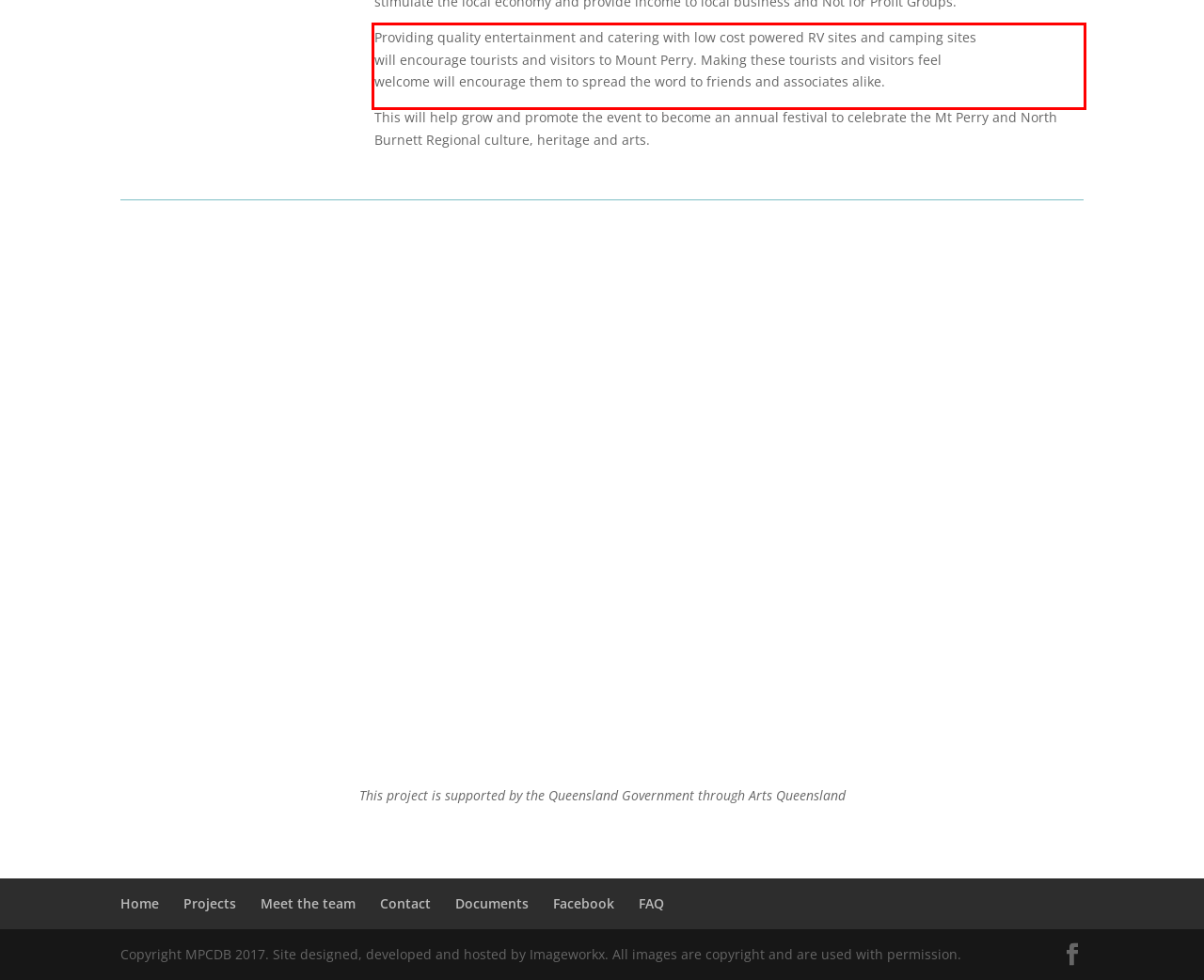You are provided with a screenshot of a webpage that includes a red bounding box. Extract and generate the text content found within the red bounding box.

Providing quality entertainment and catering with low cost powered RV sites and camping sites will encourage tourists and visitors to Mount Perry. Making these tourists and visitors feel welcome will encourage them to spread the word to friends and associates alike.